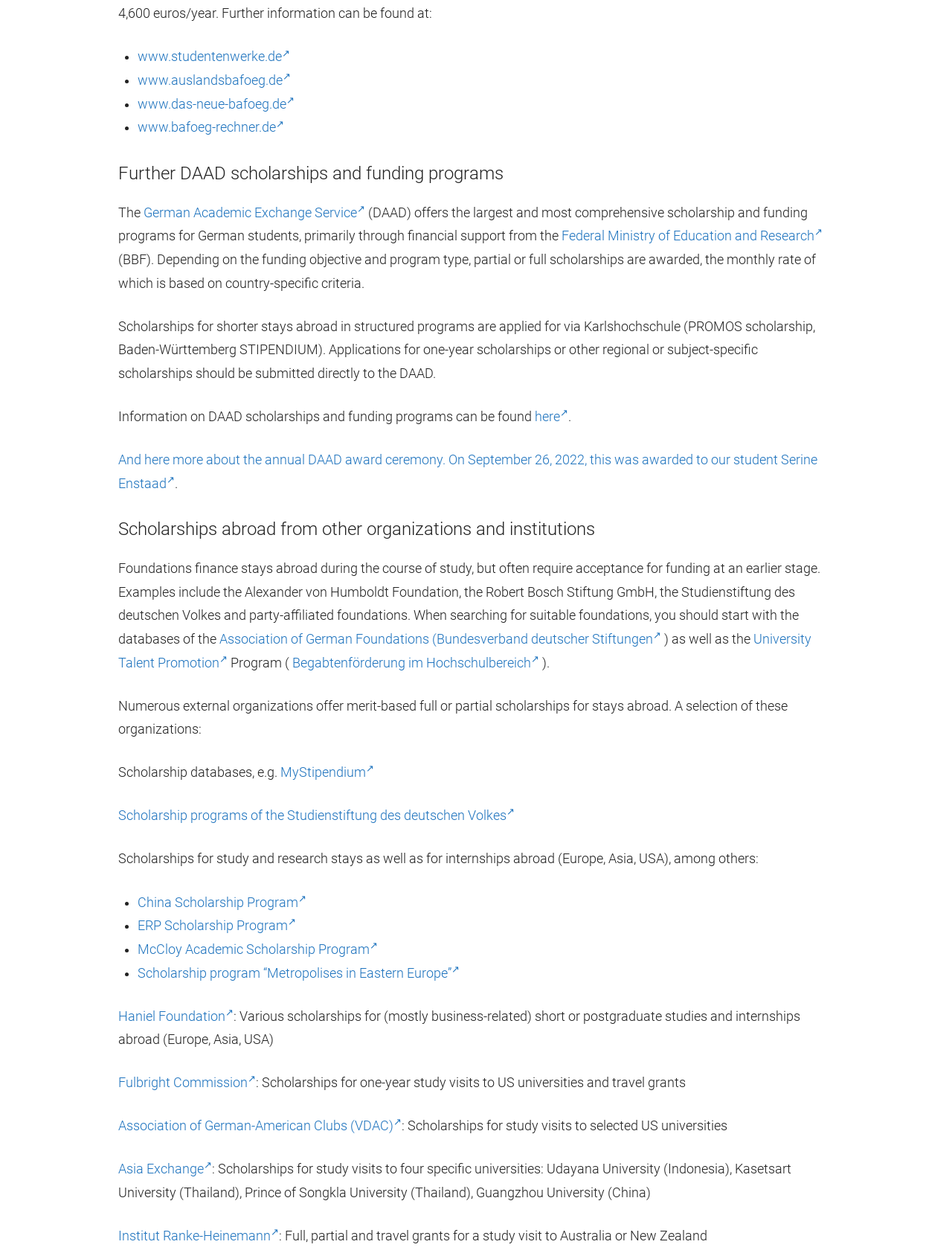Please identify the coordinates of the bounding box that should be clicked to fulfill this instruction: "Read about Grunski Runski - Cheering & Traffic Volunteers Needed!".

None